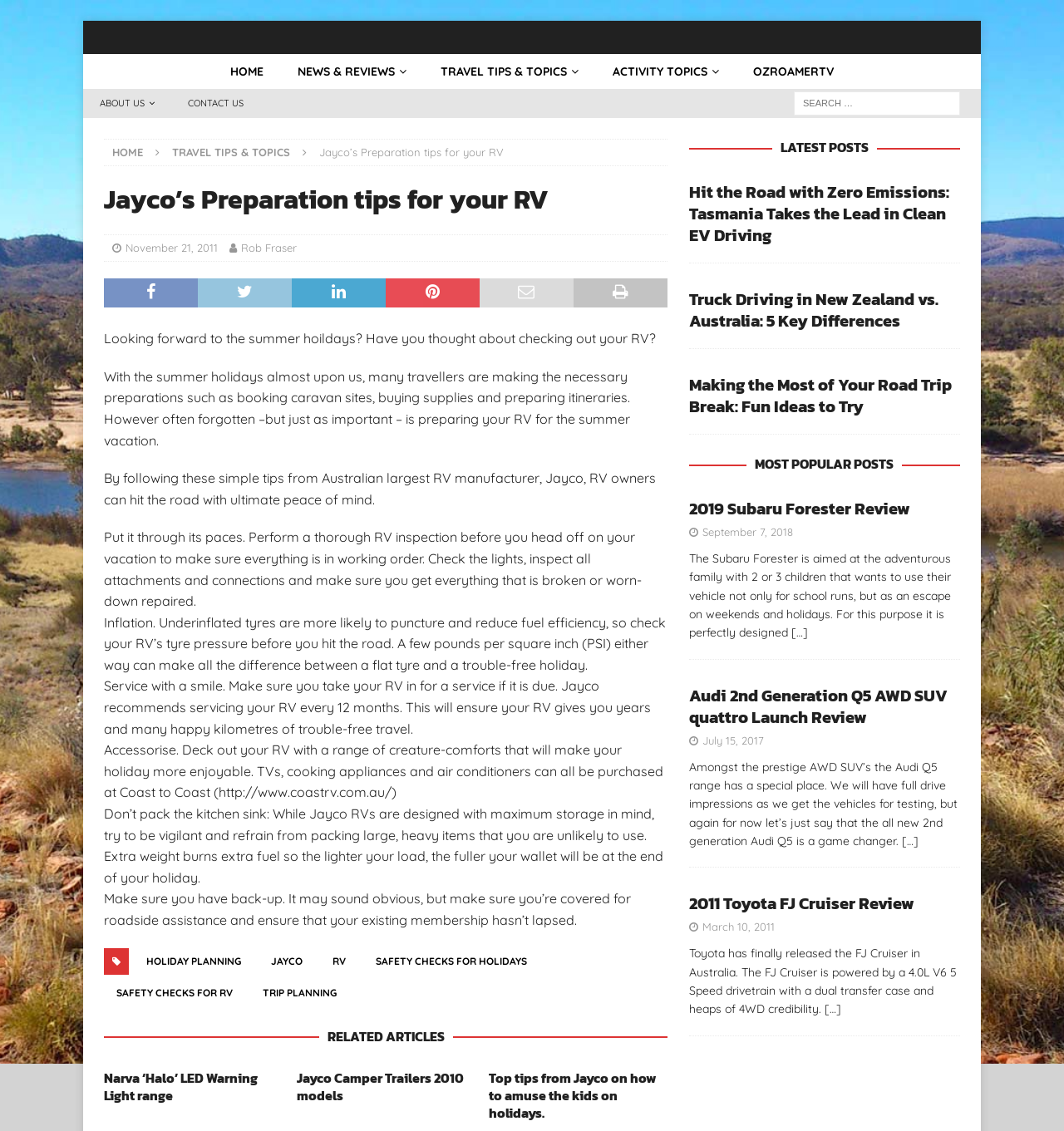Identify the bounding box coordinates of the clickable section necessary to follow the following instruction: "Check out the latest posts". The coordinates should be presented as four float numbers from 0 to 1, i.e., [left, top, right, bottom].

[0.647, 0.123, 0.902, 0.138]